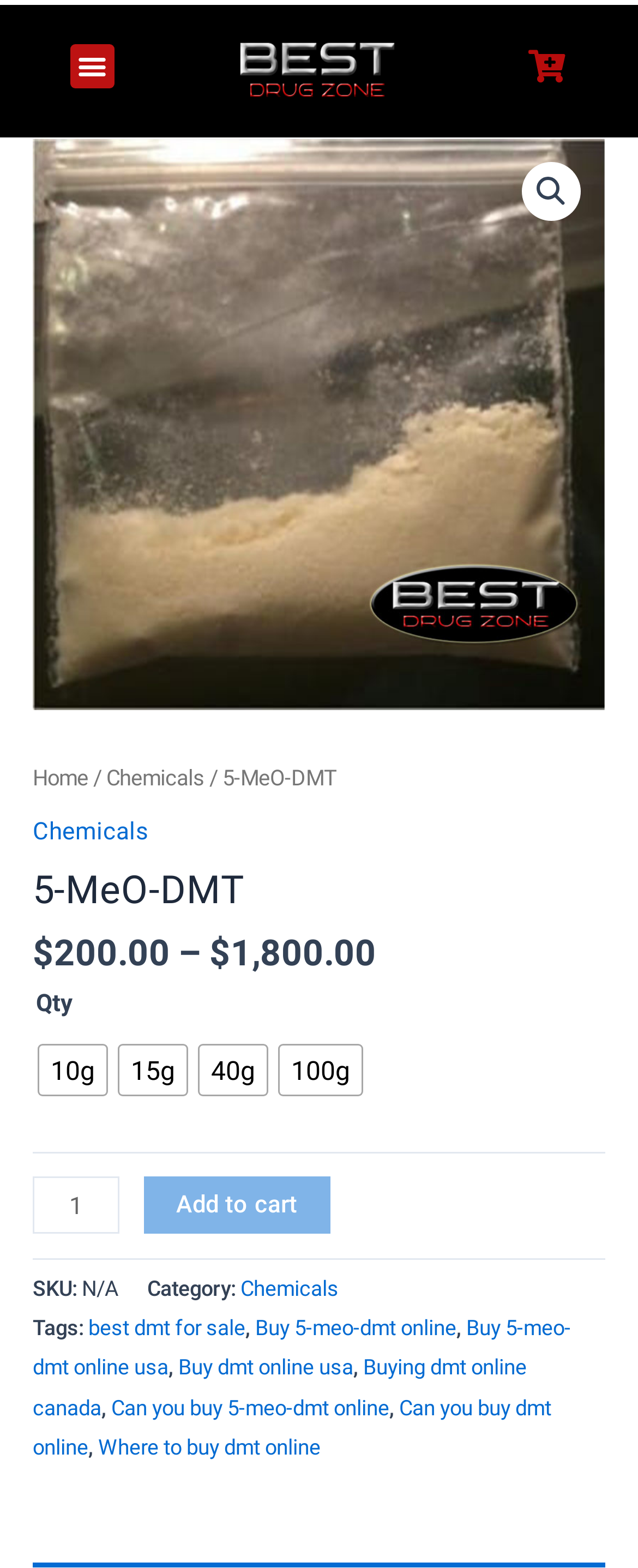Summarize the webpage with a detailed and informative caption.

This webpage is about buying 5-MeO-DMT online. At the top left, there is a menu toggle button. Next to it, there is a logo link with an image. On the top right, there is a cart link and a search icon link. 

Below the logo, there is a prominent link "Buy dmt online" with an image, which takes up most of the width of the page. Underneath, there is a breadcrumb navigation with links to "Home", "Chemicals", and "5-MeO-DMT". 

The main content of the page is about 5-MeO-DMT, with a heading and pricing information, including a range from $200.00 to $1,800.00. There is a quantity selection section with radio buttons for different quantities (10g, 15g, 40g, 100g) and a spin button to input a custom quantity. 

Below the quantity selection, there is an "Add to cart" button. Further down, there is product information, including the SKU, category, and tags. The tags section has several links to related topics, such as "best dmt for sale", "Buy 5-meo-dmt online", and "Where to buy dmt online".